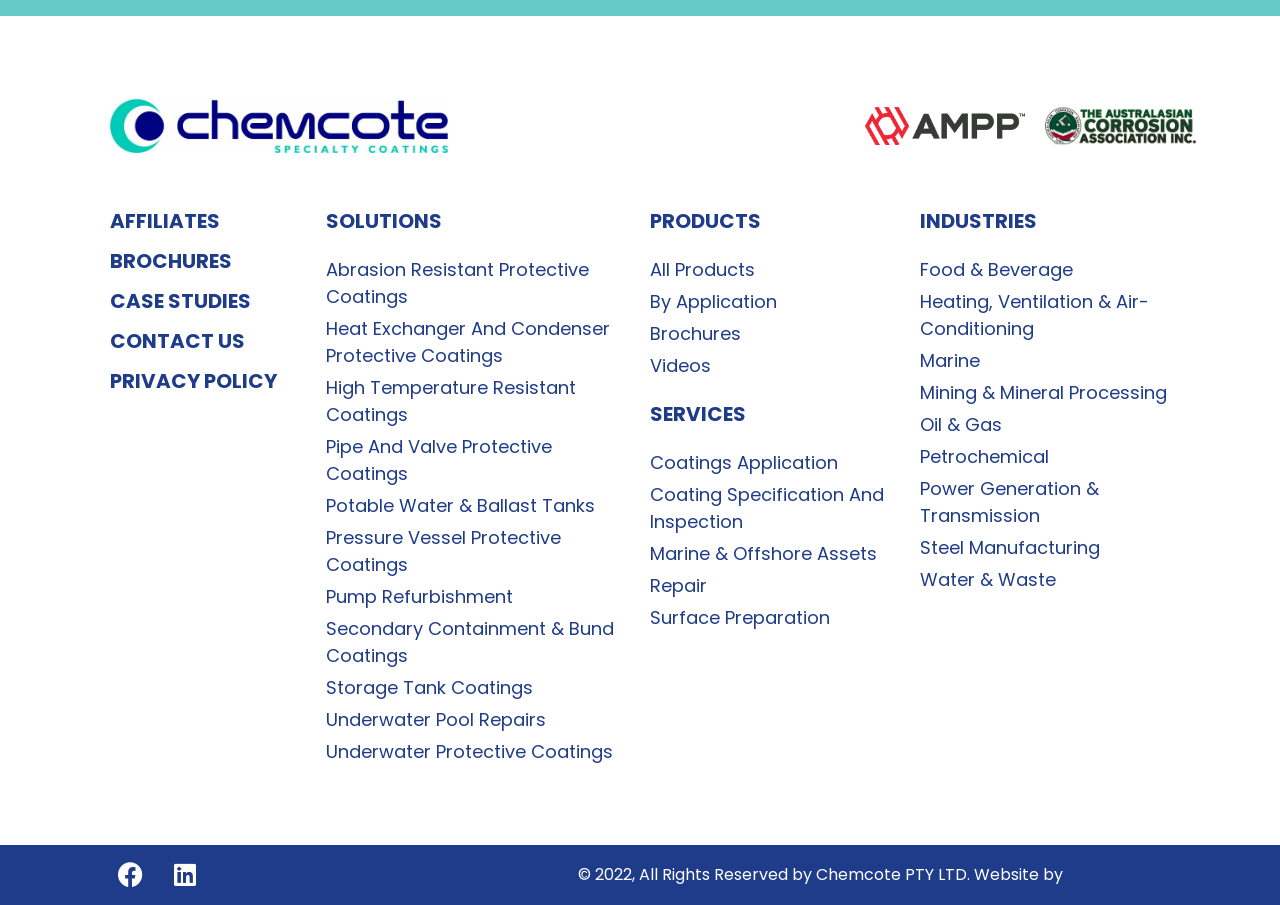What is the logo on the top left corner?
Refer to the screenshot and respond with a concise word or phrase.

Chemcote logo